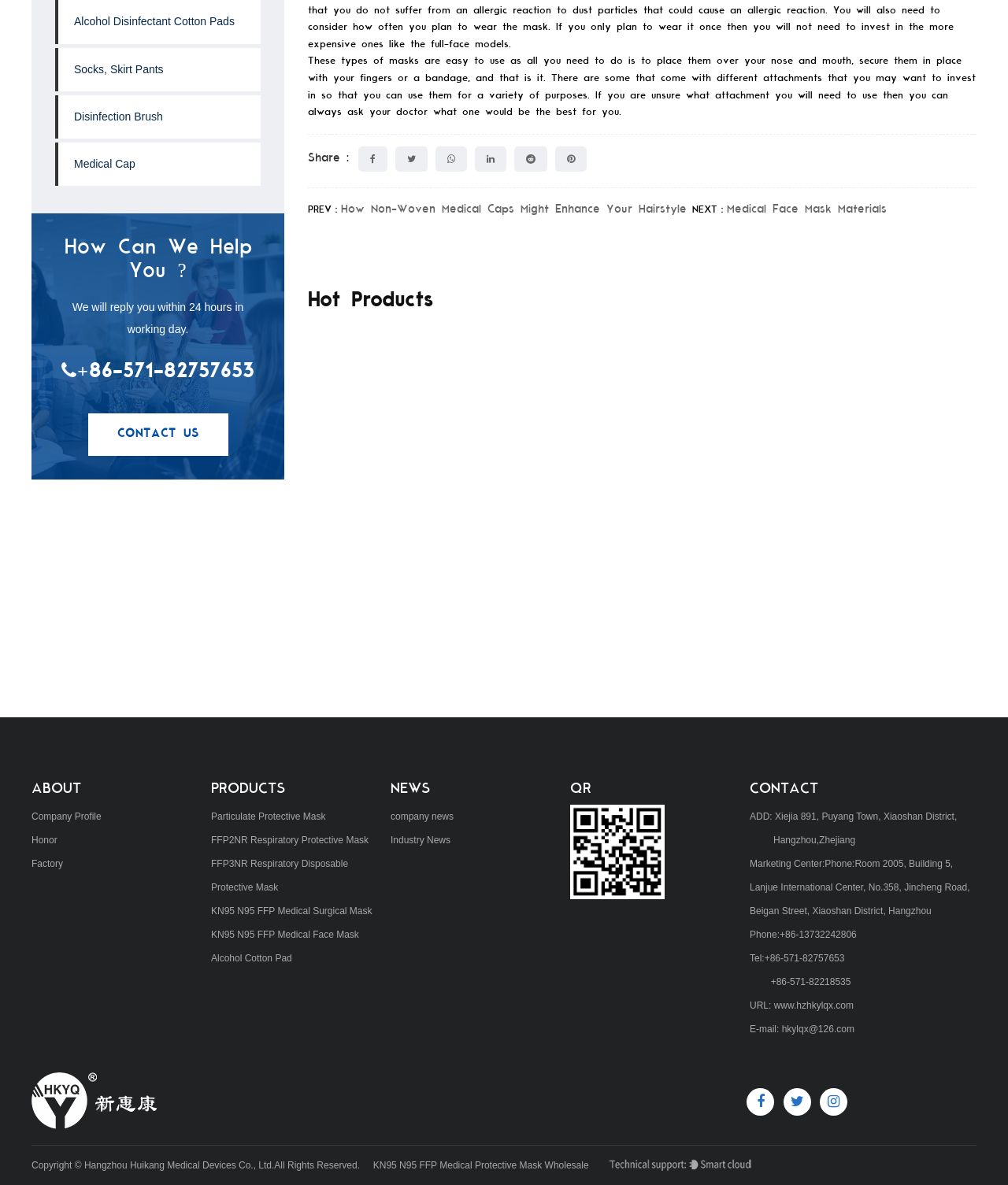What is the phone number to contact the company?
Provide a detailed answer to the question, using the image to inform your response.

I found the phone number by looking at the 'CONTACT' section of the webpage, where it is listed as 'Tel:+86-571-82757653'.